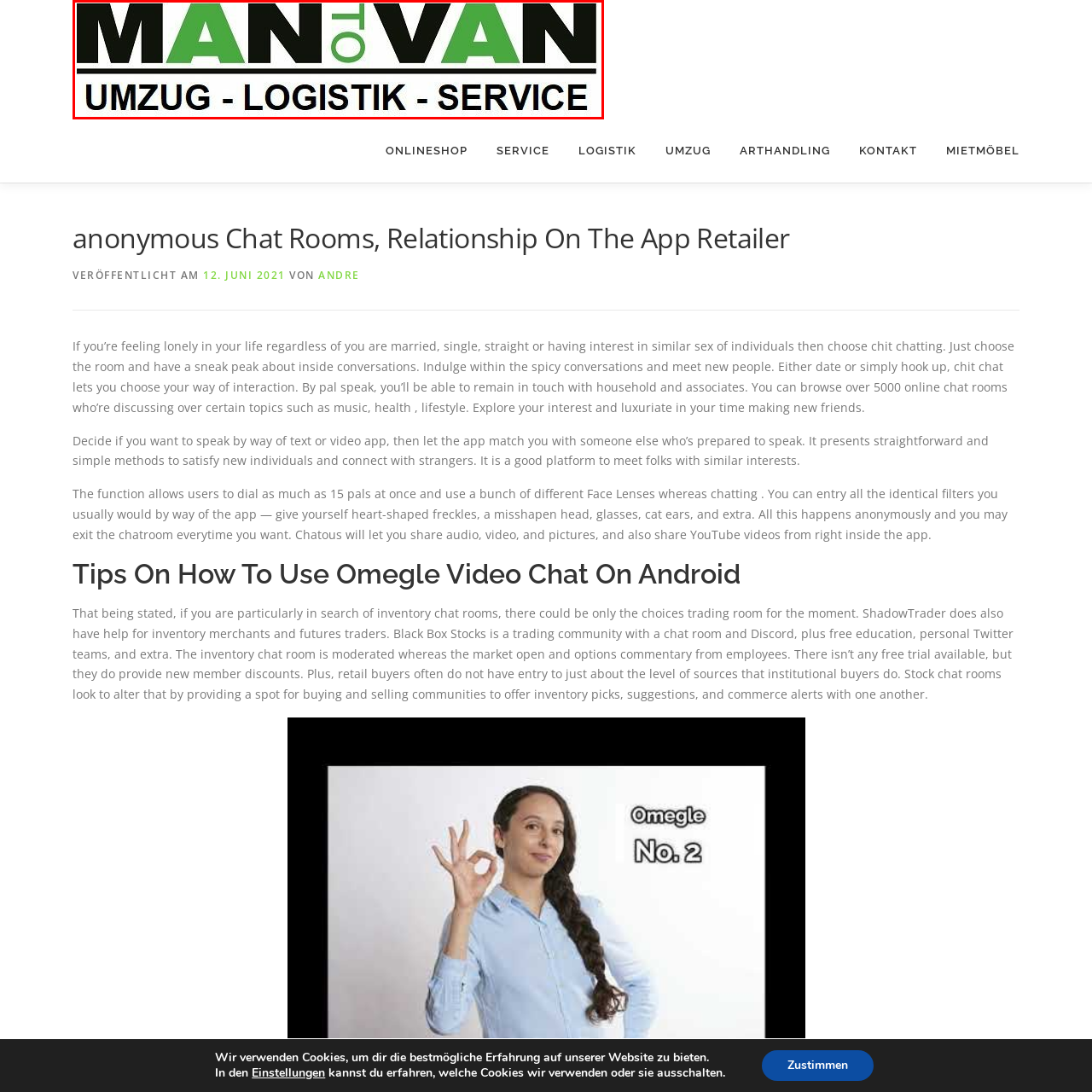What sector is the business in?
Inspect the image enclosed by the red bounding box and respond with as much detail as possible.

The overall layout communicates a professional and modern image, making it suitable for a business in the transportation and logistics sector, which implies that the business is in the transportation and logistics sector.